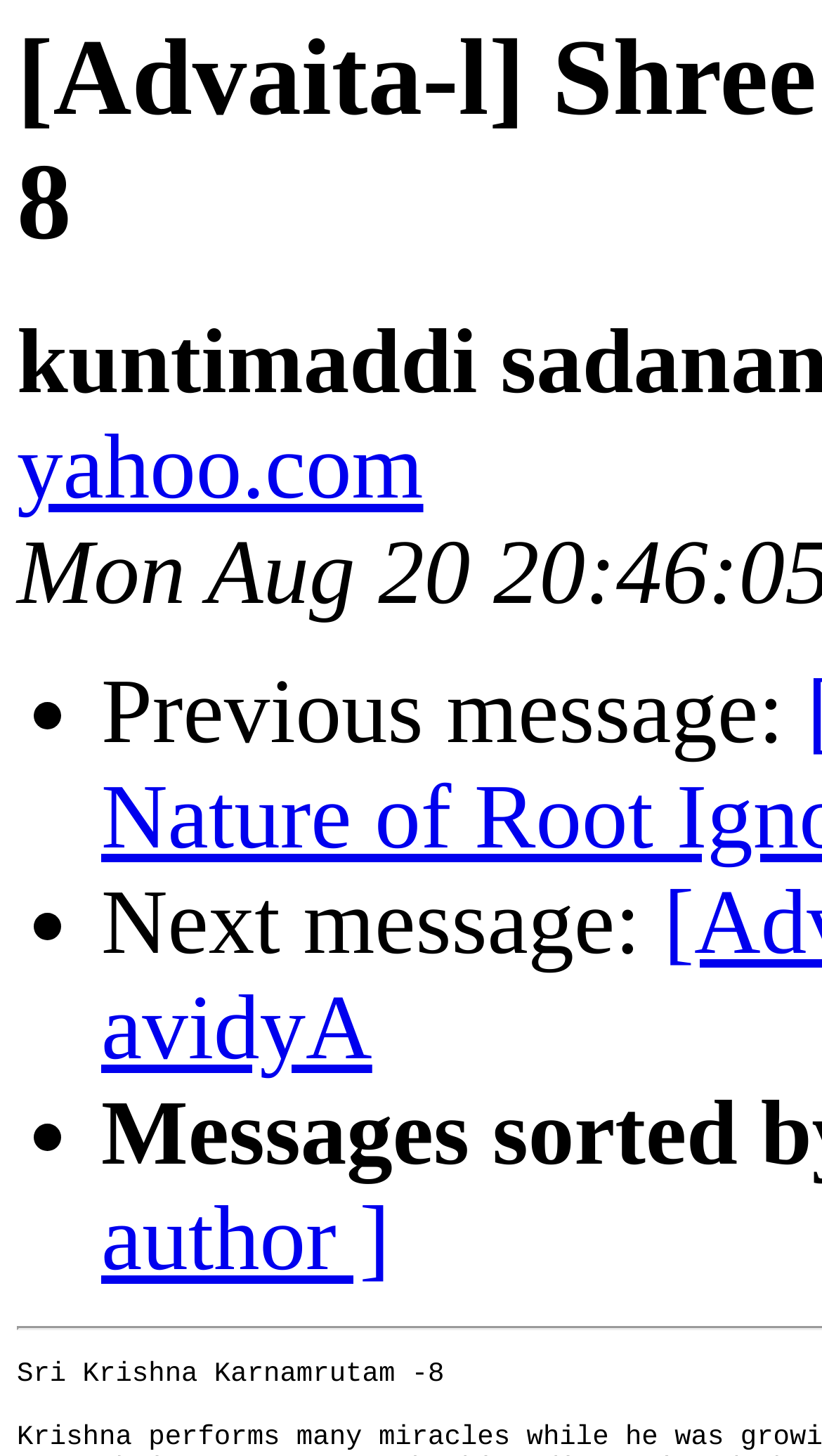Generate the main heading text from the webpage.

[Advaita-l] Shree Krishna Karnamrutam - 8